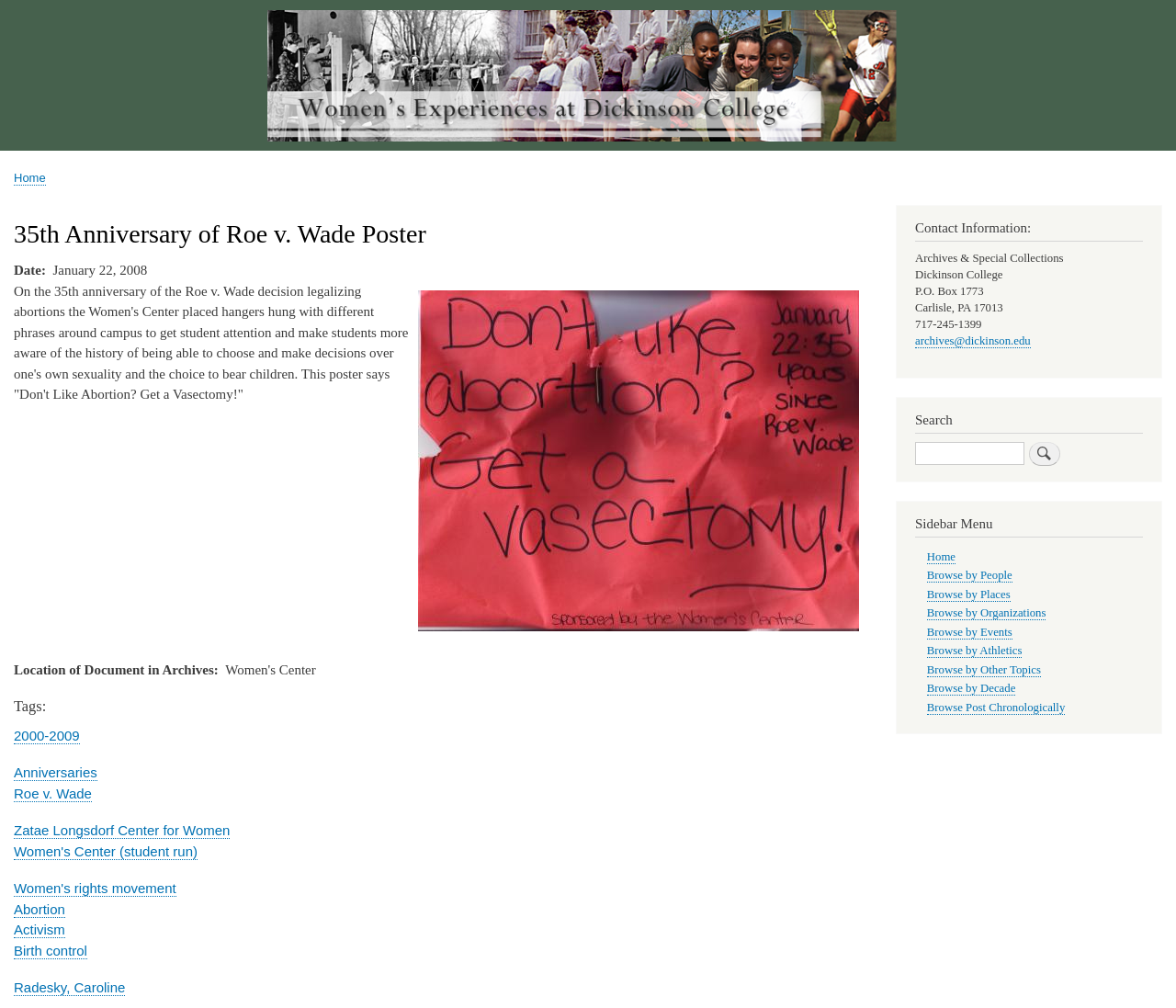Pinpoint the bounding box coordinates for the area that should be clicked to perform the following instruction: "Browse by People".

[0.788, 0.565, 0.861, 0.578]